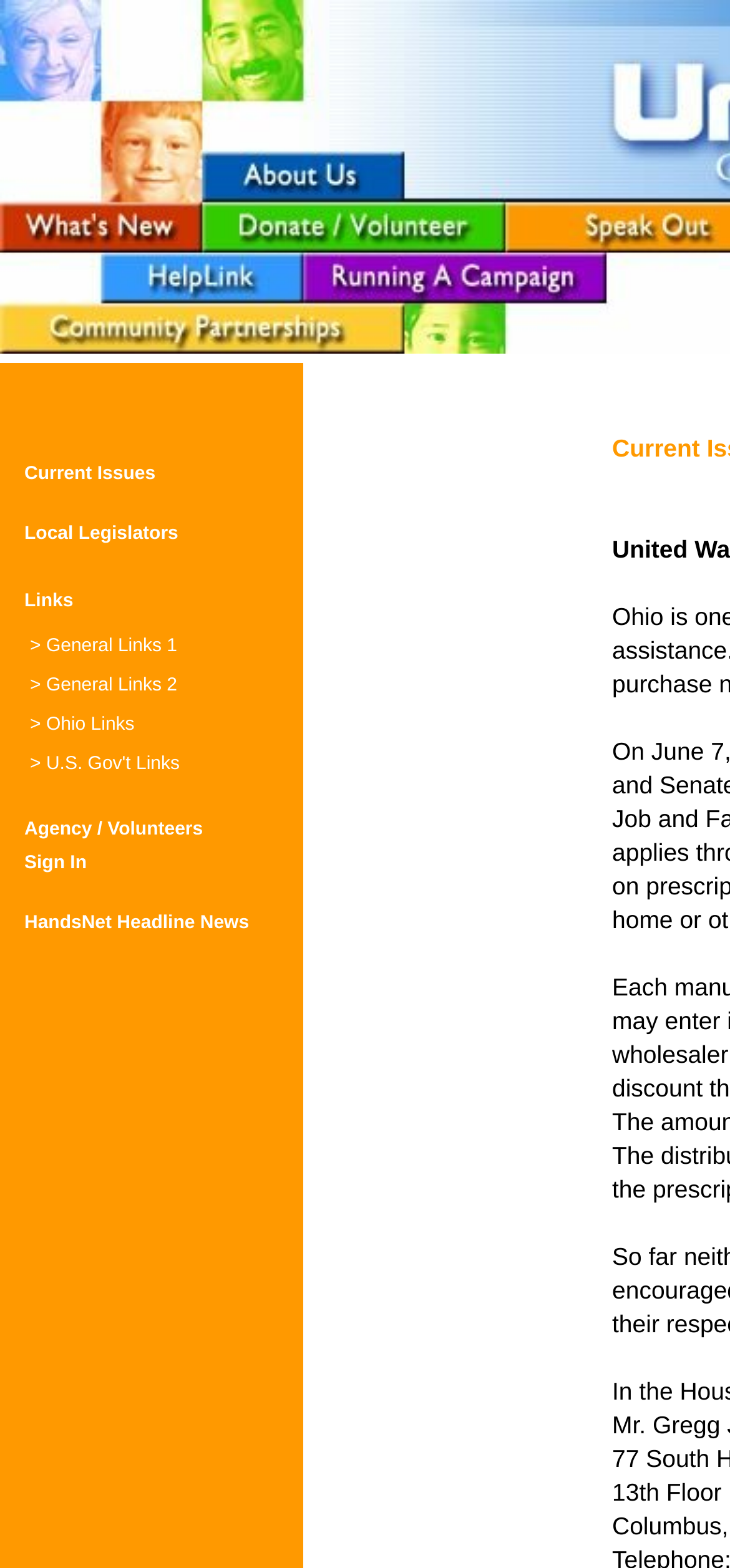What is the main topic of this webpage?
Answer the question using a single word or phrase, according to the image.

United Way